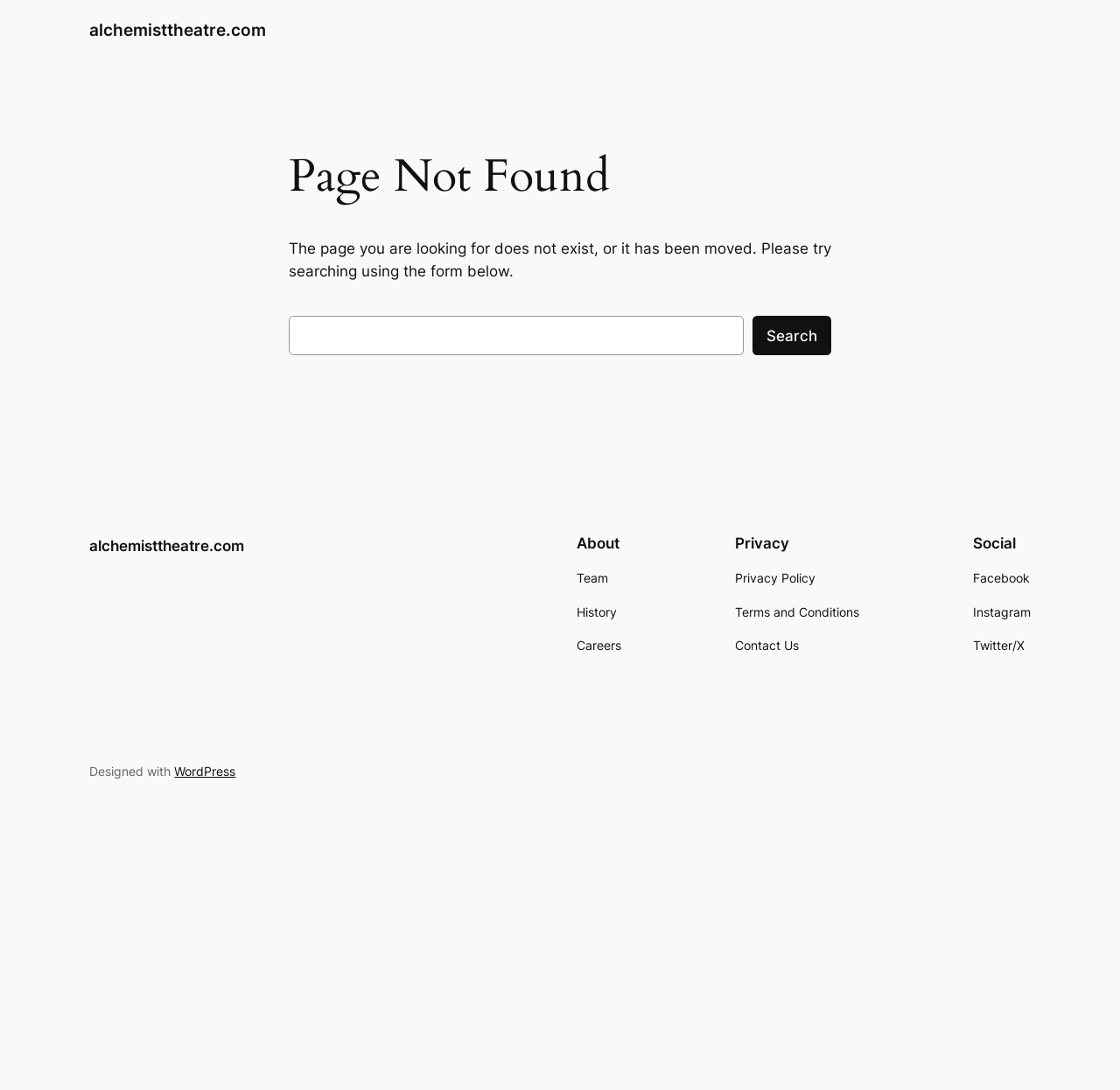What is the name of the website?
Please provide a single word or phrase as your answer based on the screenshot.

alchemisttheatre.com